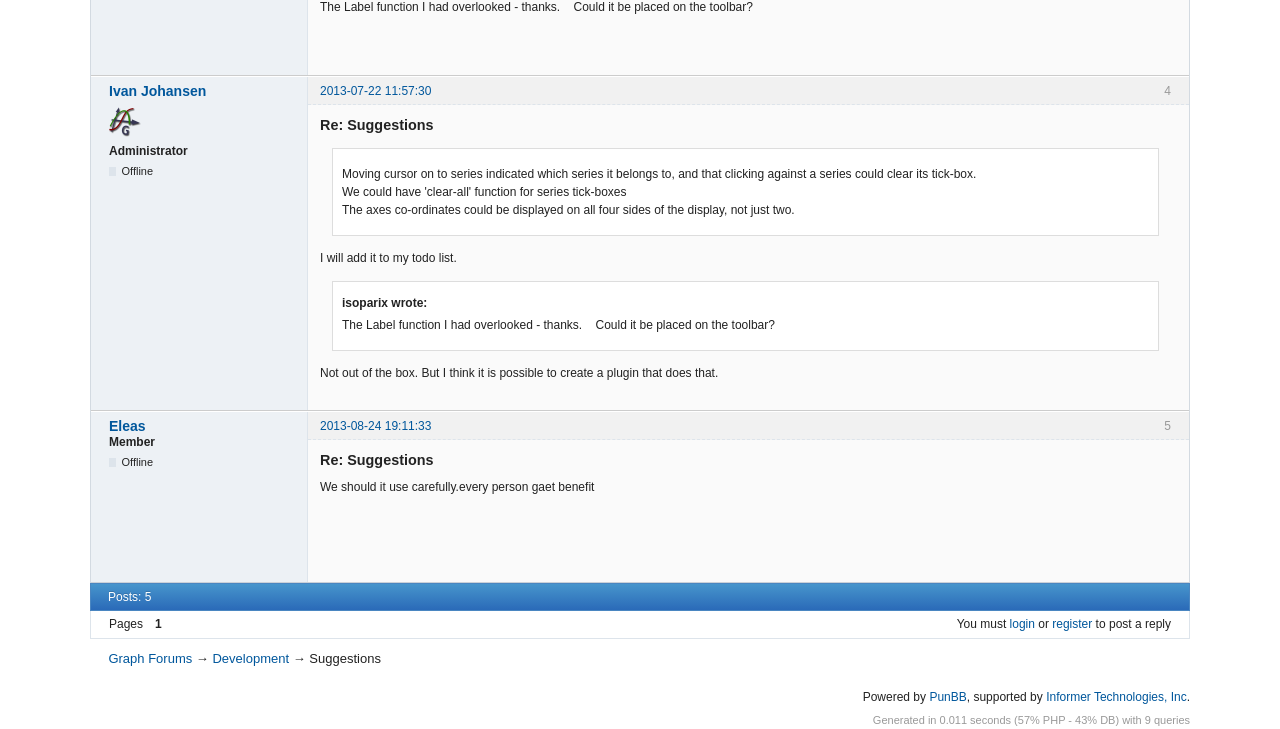What is the name of the forum software?
Please give a detailed and elaborate answer to the question.

The text 'Powered by PunBB' is displayed at the bottom of the page, indicating that the forum software used is PunBB.